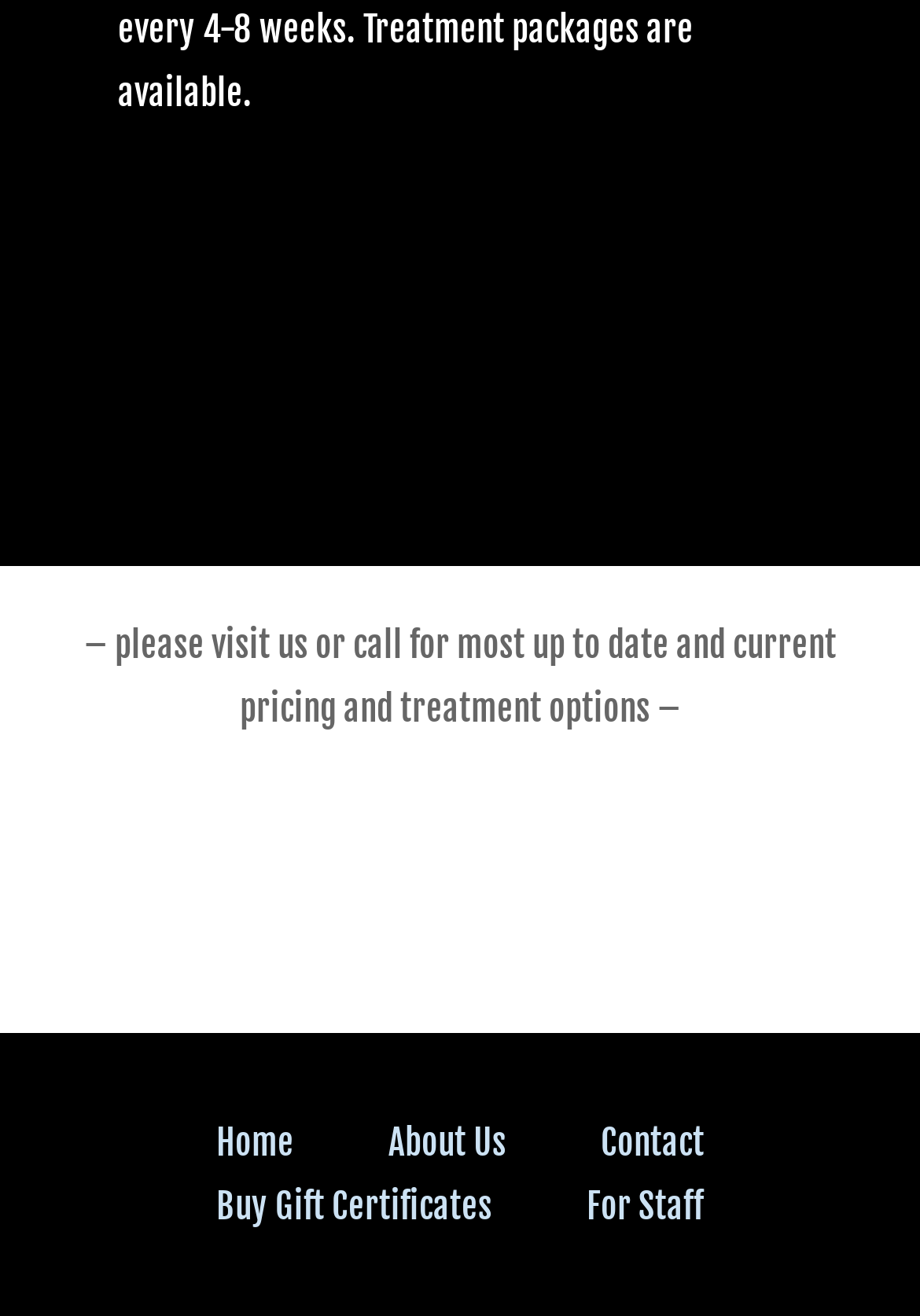What is the purpose of visiting this website?
Offer a detailed and exhaustive answer to the question.

The static text at the top of the webpage mentions 'please visit us or call for most up to date and current pricing and treatment options', indicating that the website is used to provide information about pricing and treatment options.